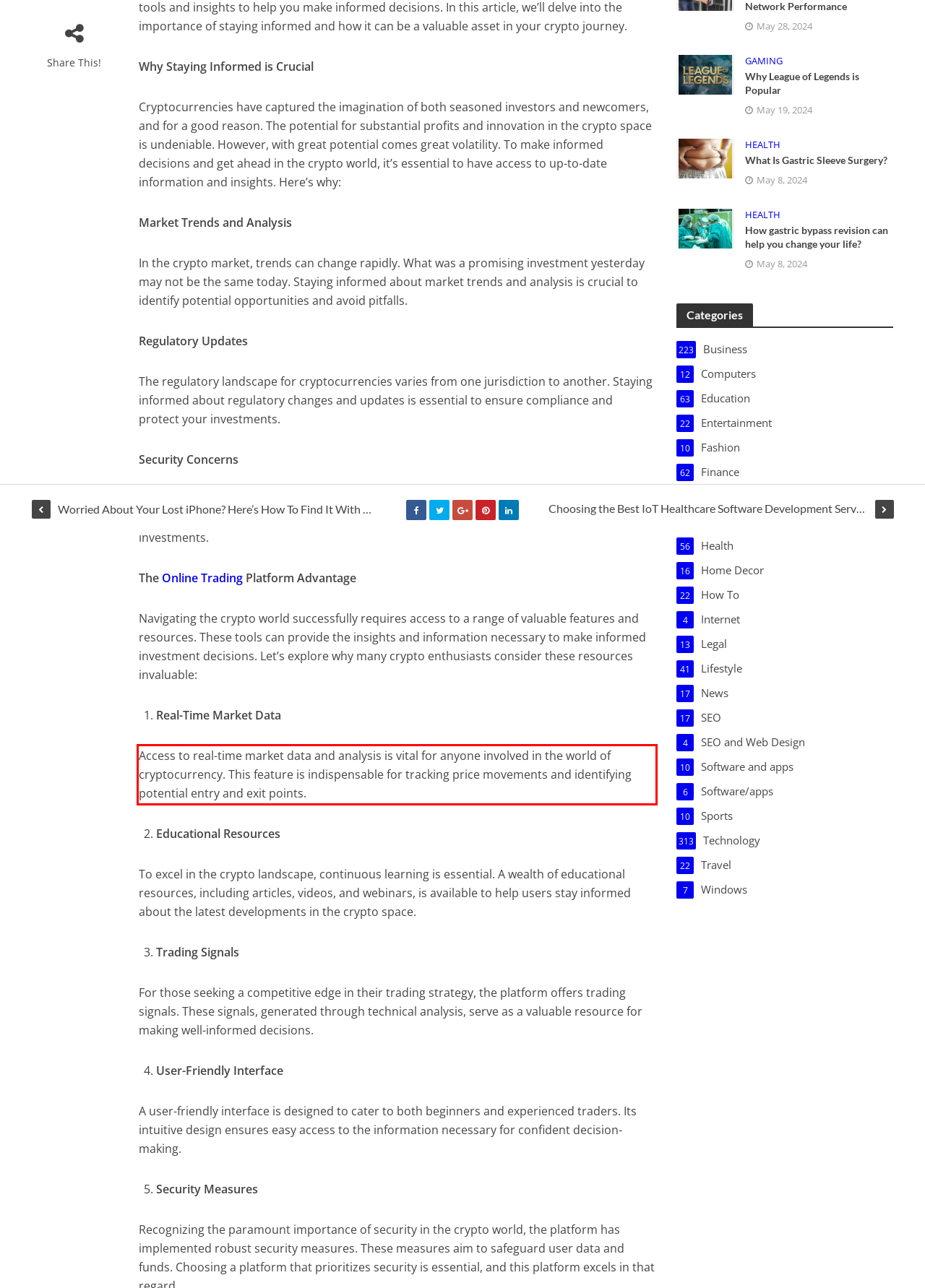You have a screenshot of a webpage where a UI element is enclosed in a red rectangle. Perform OCR to capture the text inside this red rectangle.

Access to real-time market data and analysis is vital for anyone involved in the world of cryptocurrency. This feature is indispensable for tracking price movements and identifying potential entry and exit points.